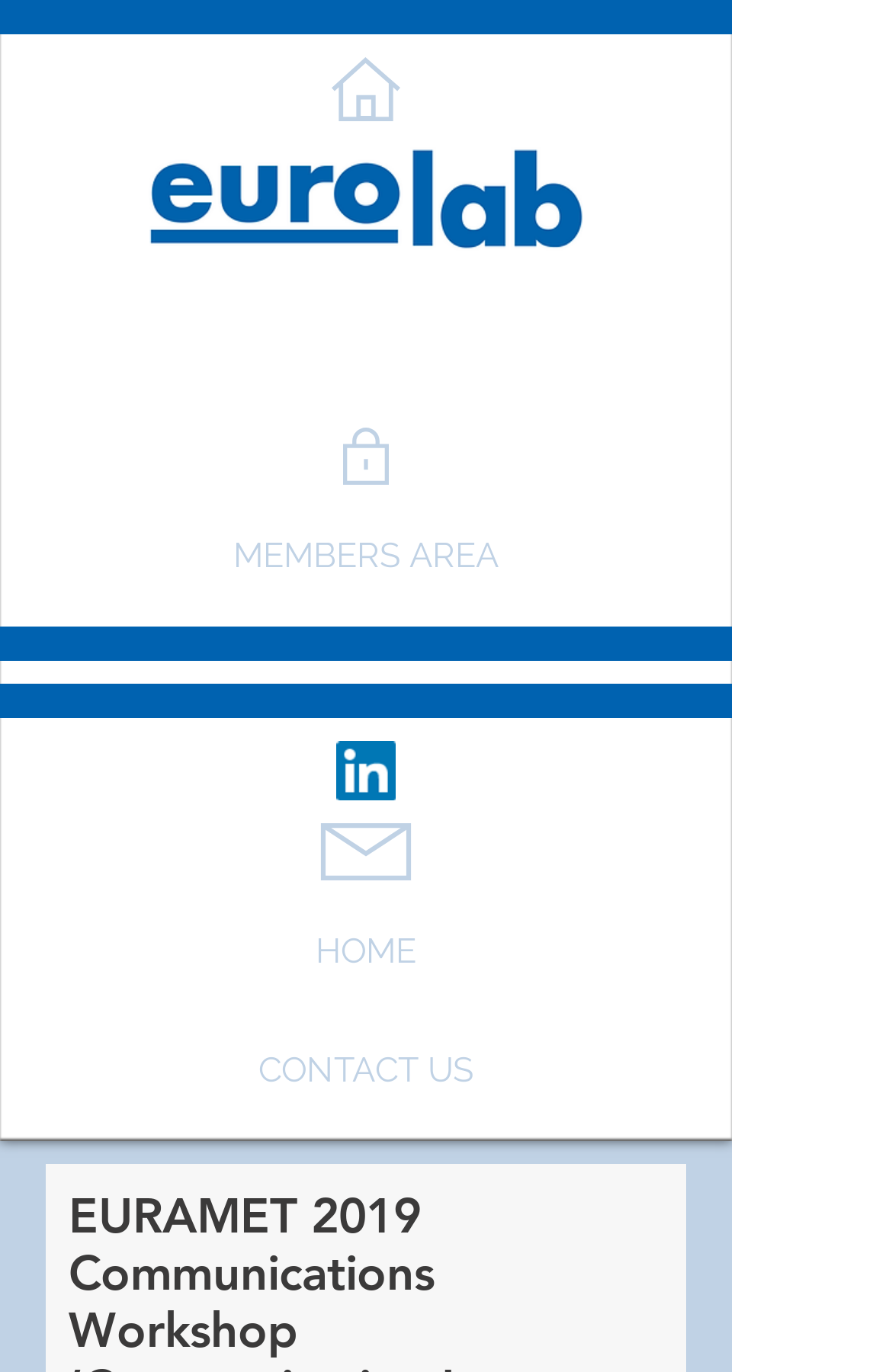Illustrate the webpage thoroughly, mentioning all important details.

The webpage appears to be the homepage of the EURAMET 2019 Communications Workshop, with a focus on "Communicating Impacts of Metrology". 

At the top-left corner, there is a logo image of EUROLAB, which takes up a significant portion of the top section. 

Below the logo, there are four links arranged horizontally, with the first link being empty, followed by a link to the "MEMBERS AREA", and then two more empty links. The "MEMBERS AREA" link is positioned roughly in the middle of the top section.

To the right of the logo, there is an image, which seems to be a decorative element. 

Further down, there are three more links arranged vertically, with the first link being "HOME", followed by "CONTACT US", and then another empty link. These links are positioned on the right side of the page, roughly in the middle and lower sections.

There are no visible text paragraphs or news articles on the page. The overall content is dominated by links and images.